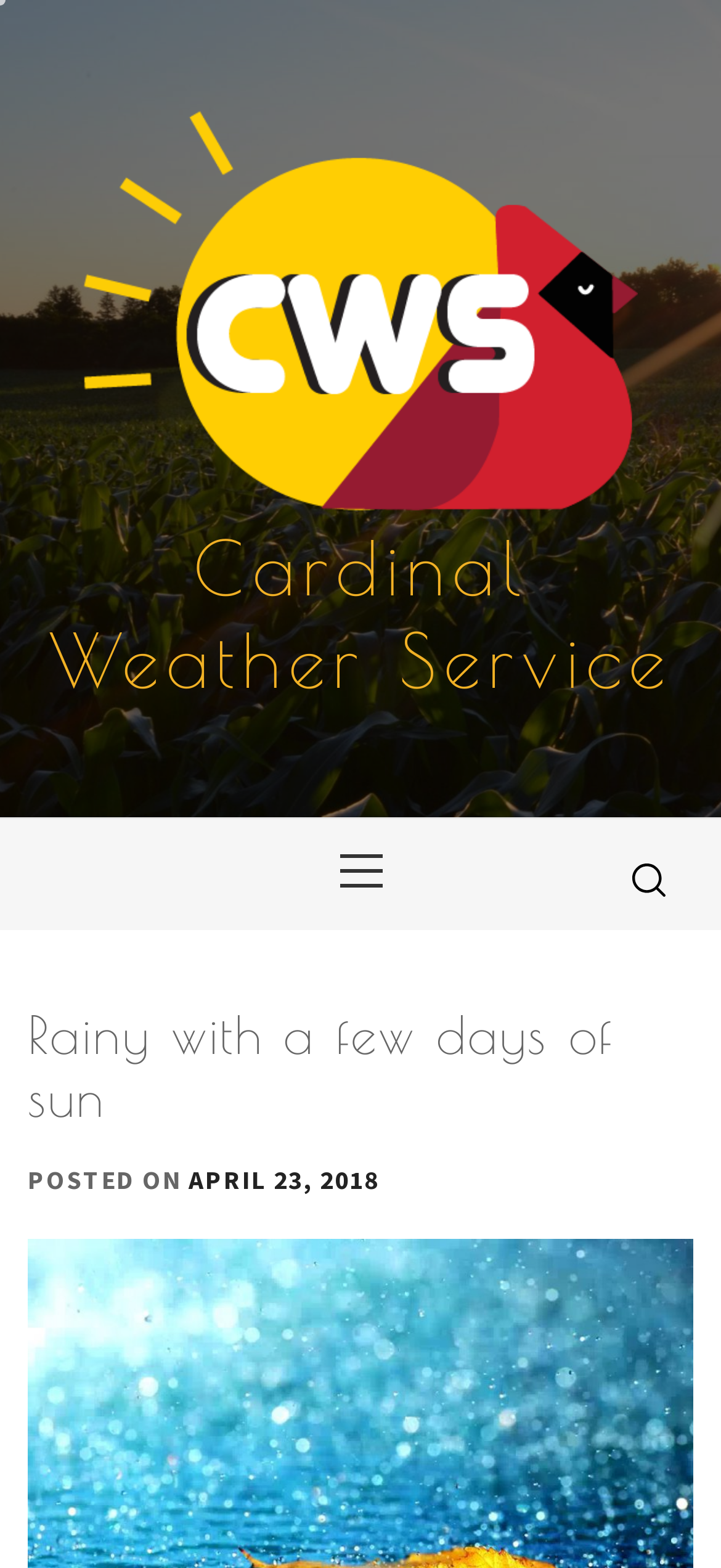Identify the bounding box coordinates of the HTML element based on this description: "April 23, 2018".

[0.262, 0.742, 0.526, 0.763]